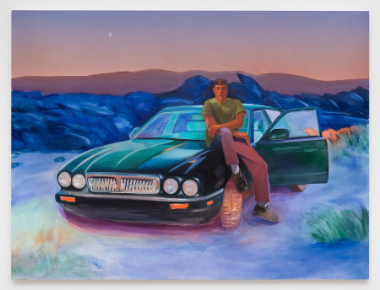What is the size of the artwork?
Please provide a single word or phrase as the answer based on the screenshot.

72 inches by 96 inches